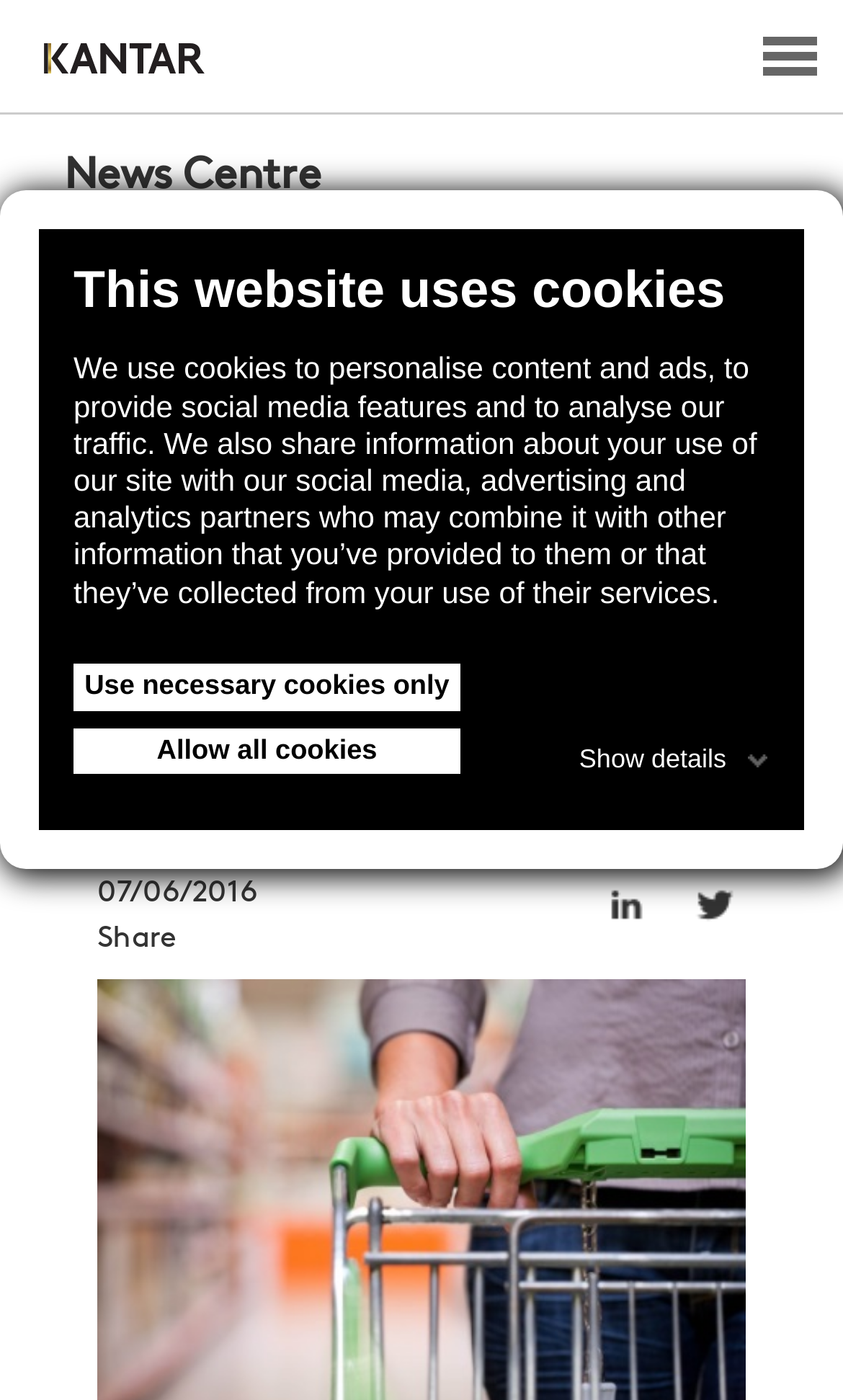Identify and provide the text of the main header on the webpage.

Grocery spend keeps rising, record numbers shop at Lidl